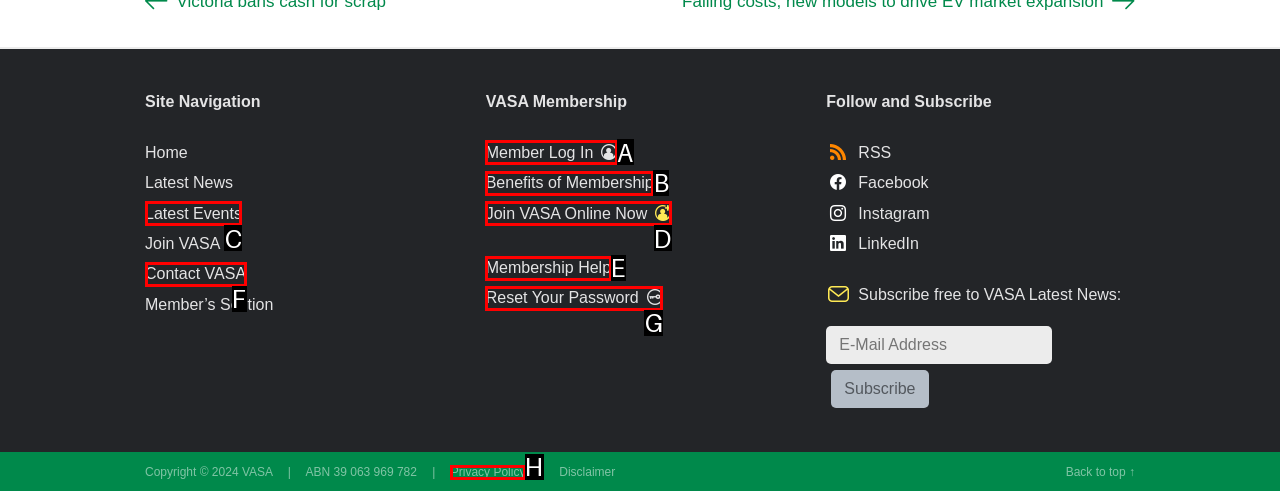From the options provided, determine which HTML element best fits the description: Reset Your Password. Answer with the correct letter.

G